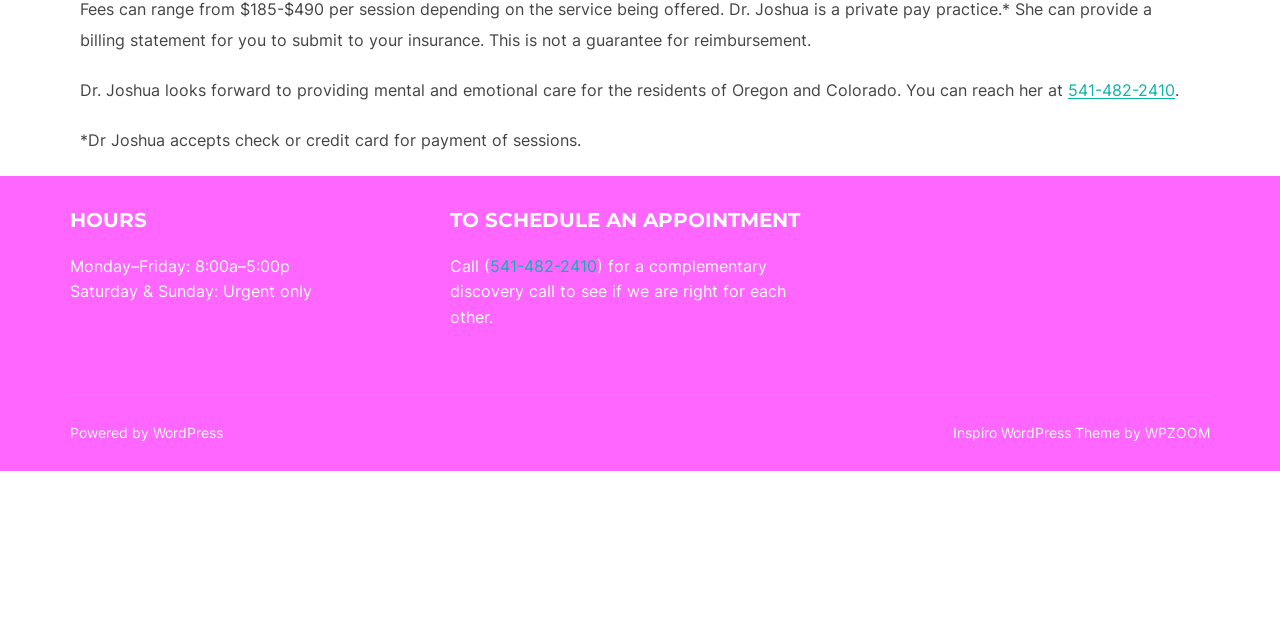Based on the description "541-482-2410", find the bounding box of the specified UI element.

[0.383, 0.4, 0.466, 0.431]